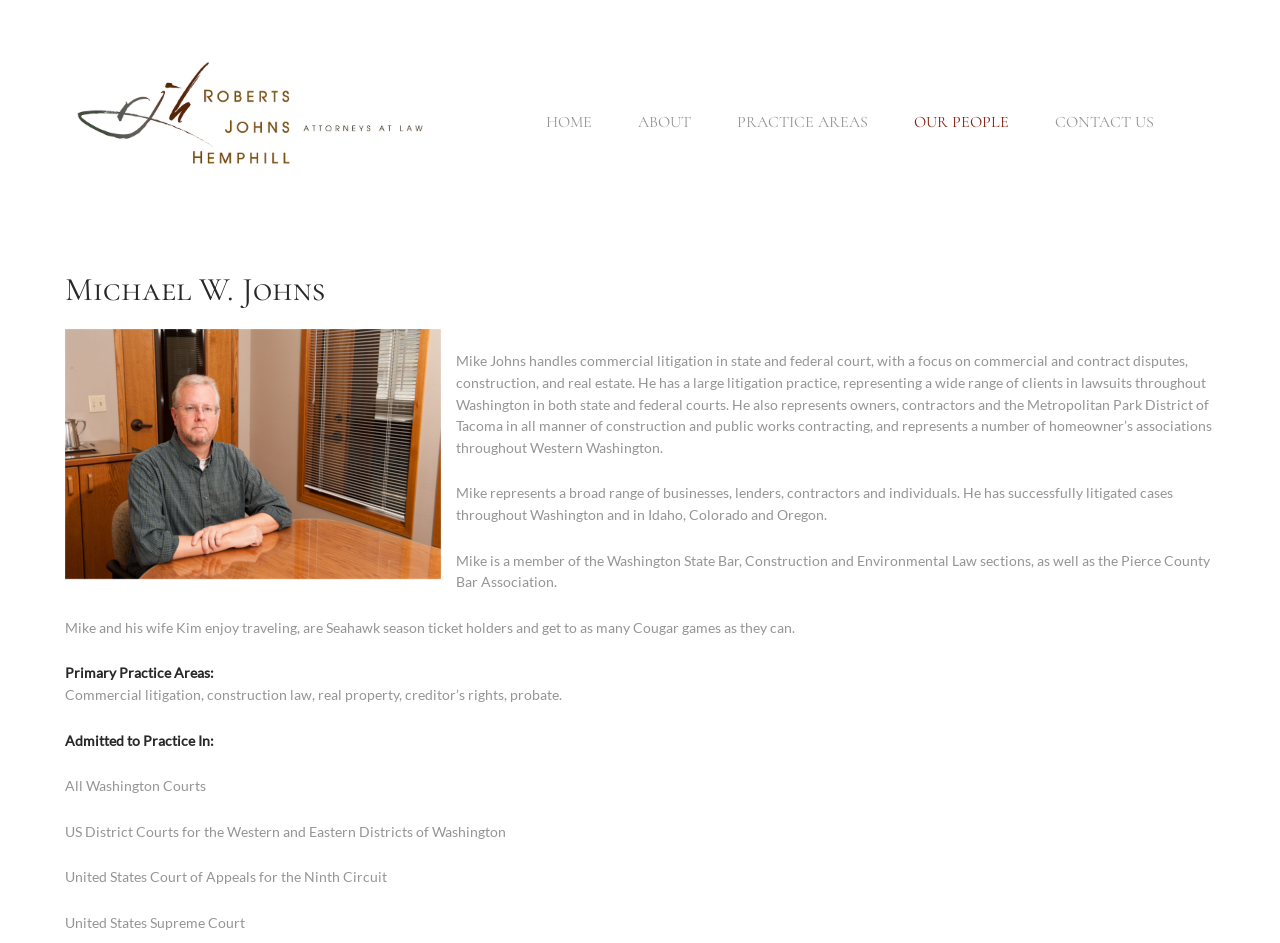What courts is Mike Johns admitted to practice in?
Please analyze the image and answer the question with as much detail as possible.

The webpage lists the courts that Mike Johns is admitted to practice in, including all Washington Courts, US District Courts for the Western and Eastern Districts of Washington, the United States Court of Appeals for the Ninth Circuit, and the United States Supreme Court.